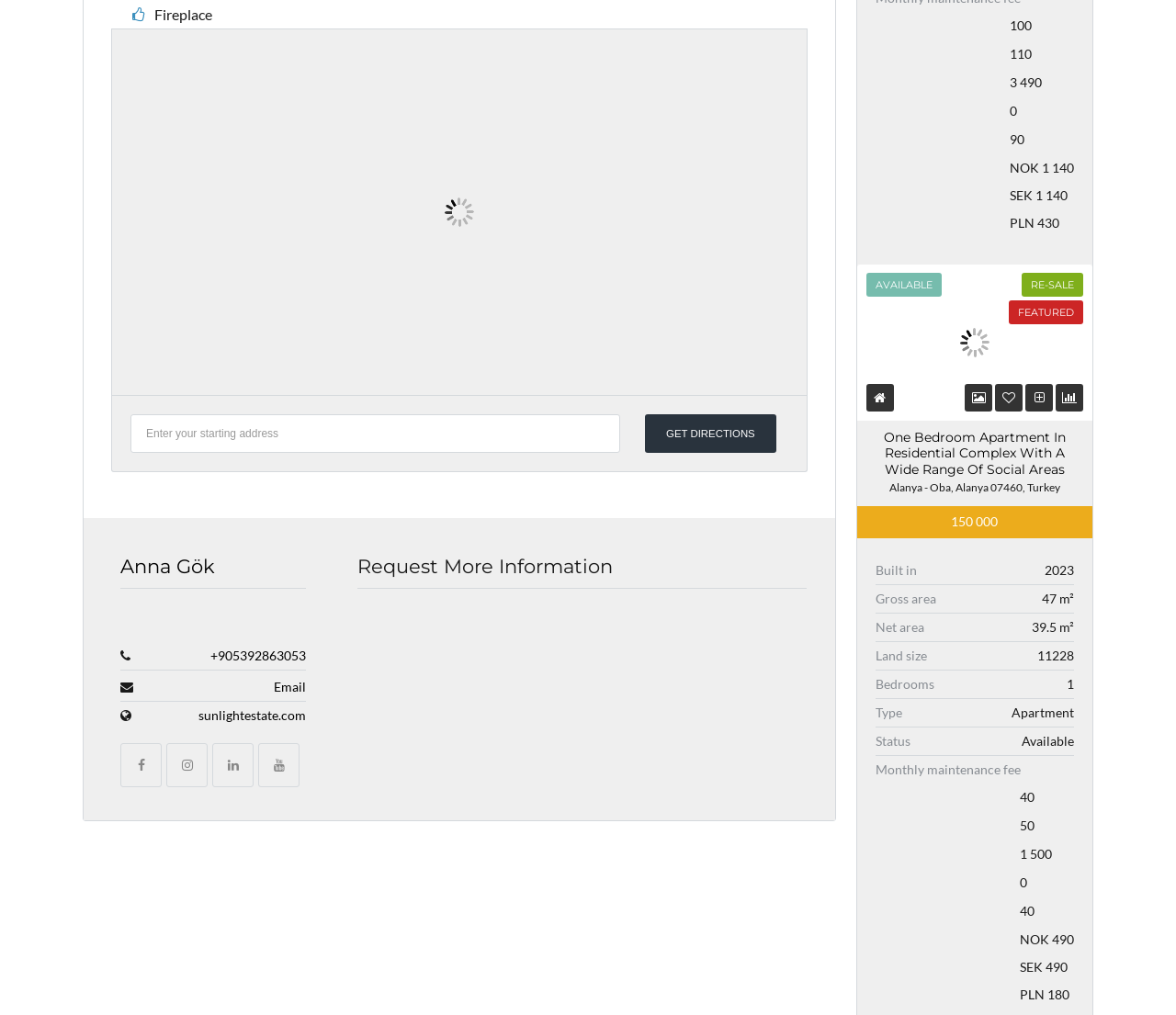Observe the image and answer the following question in detail: What is the price of the apartment?

The price '150 000' is mentioned in the static text element with bounding box coordinates [0.809, 0.506, 0.849, 0.522], which is likely to be the price of the apartment being described on the webpage.